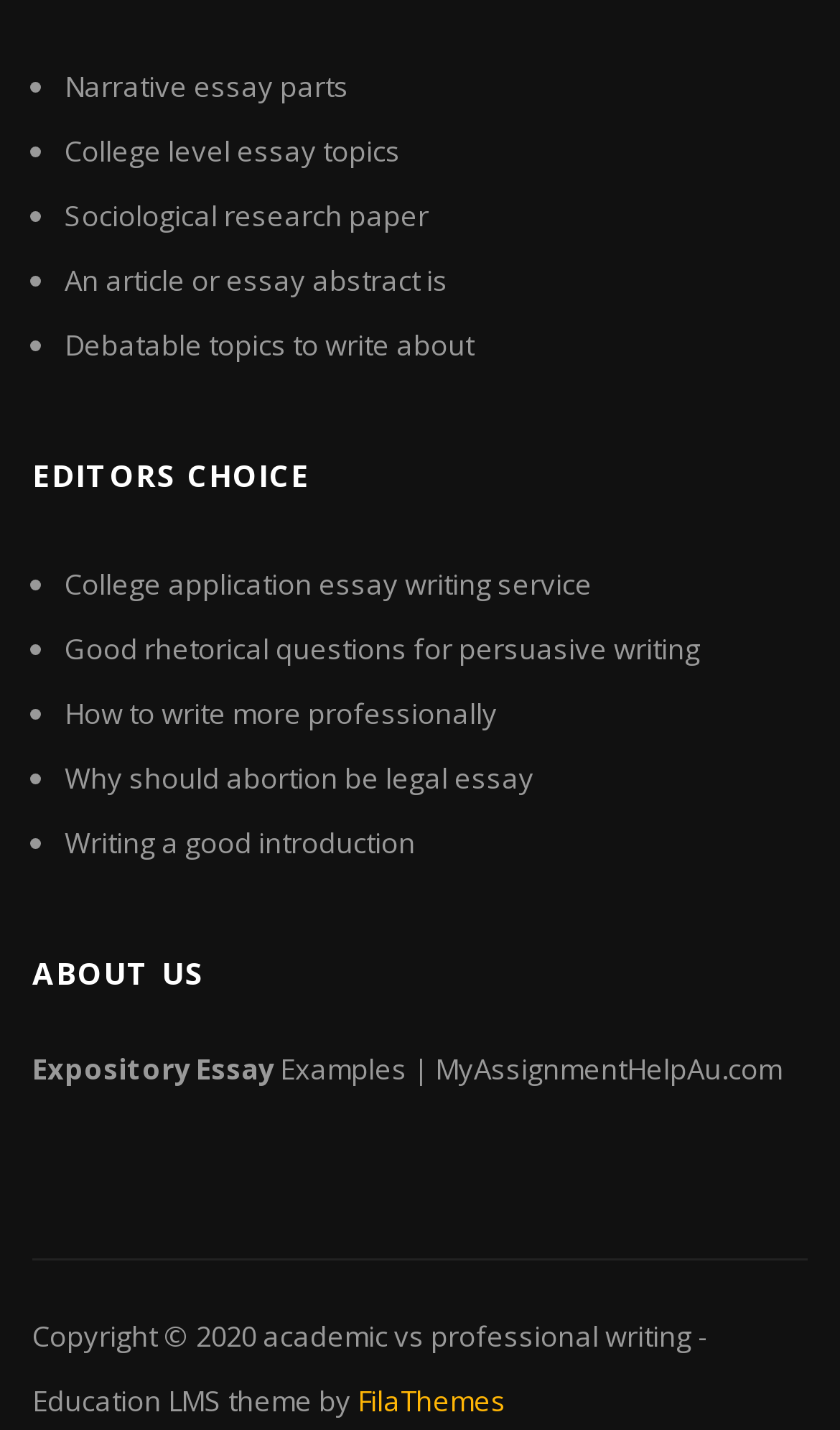What is the main topic of the webpage?
Answer the question with a single word or phrase derived from the image.

Essay writing